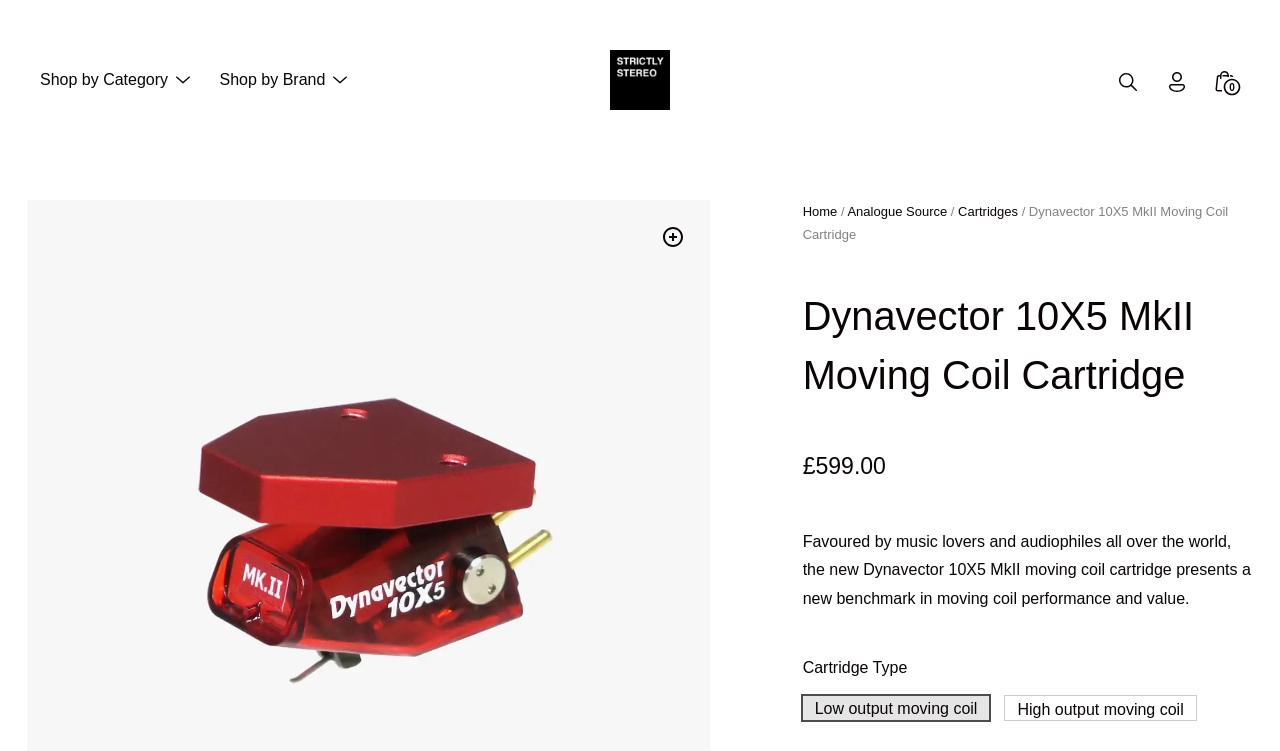Based on the element description Low output moving coil, identify the bounding box coordinates for the UI element. The coordinates should be in the format (top-left x, top-left y, bottom-right x, bottom-right y) and within the 0 to 1 range.

[0.627, 0.927, 0.773, 0.959]